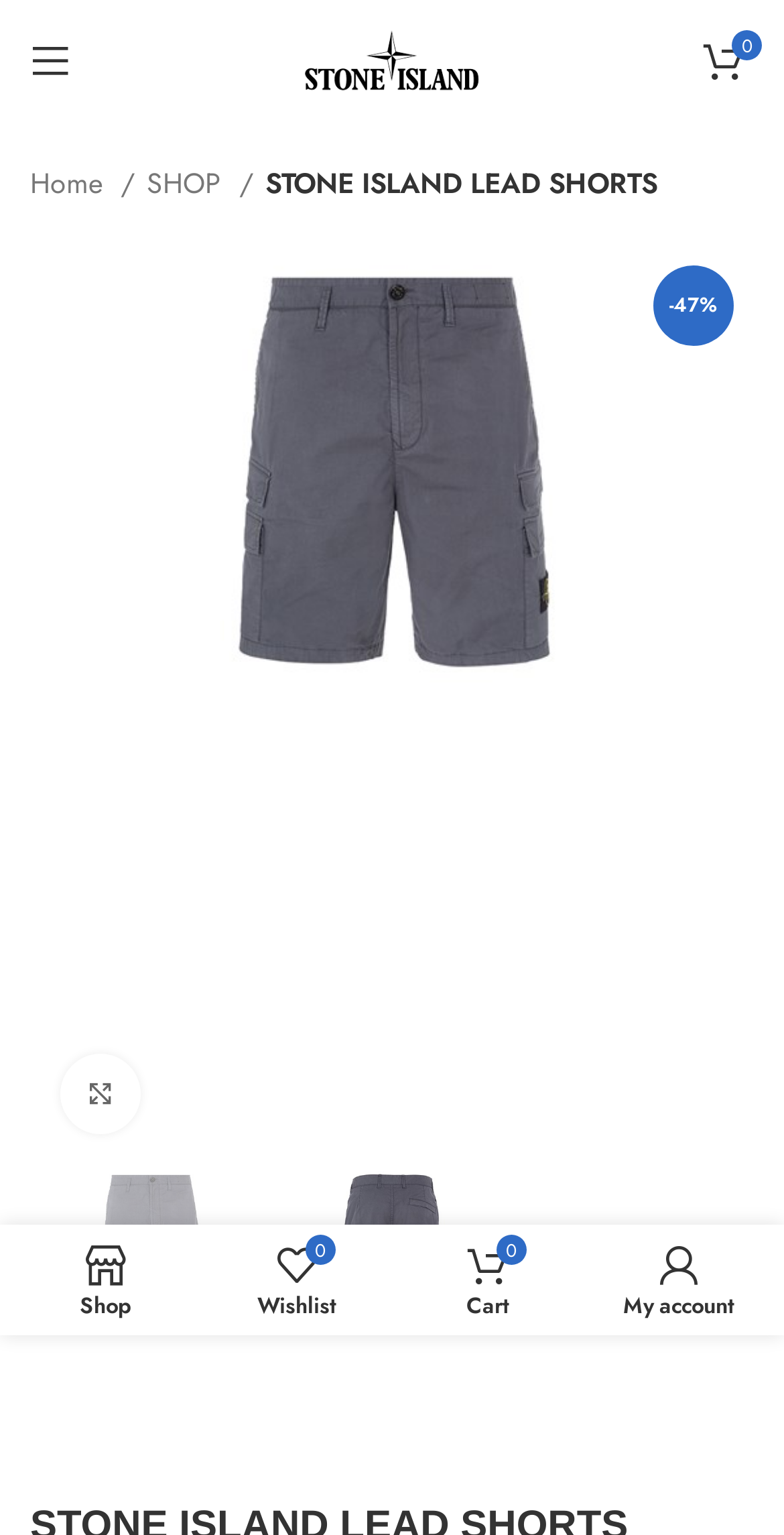Is there a discount on the product?
Refer to the screenshot and deliver a thorough answer to the question presented.

There is a discount on the product, which can be seen from the '-47%' text on the webpage. This indicates that the product is currently on sale.